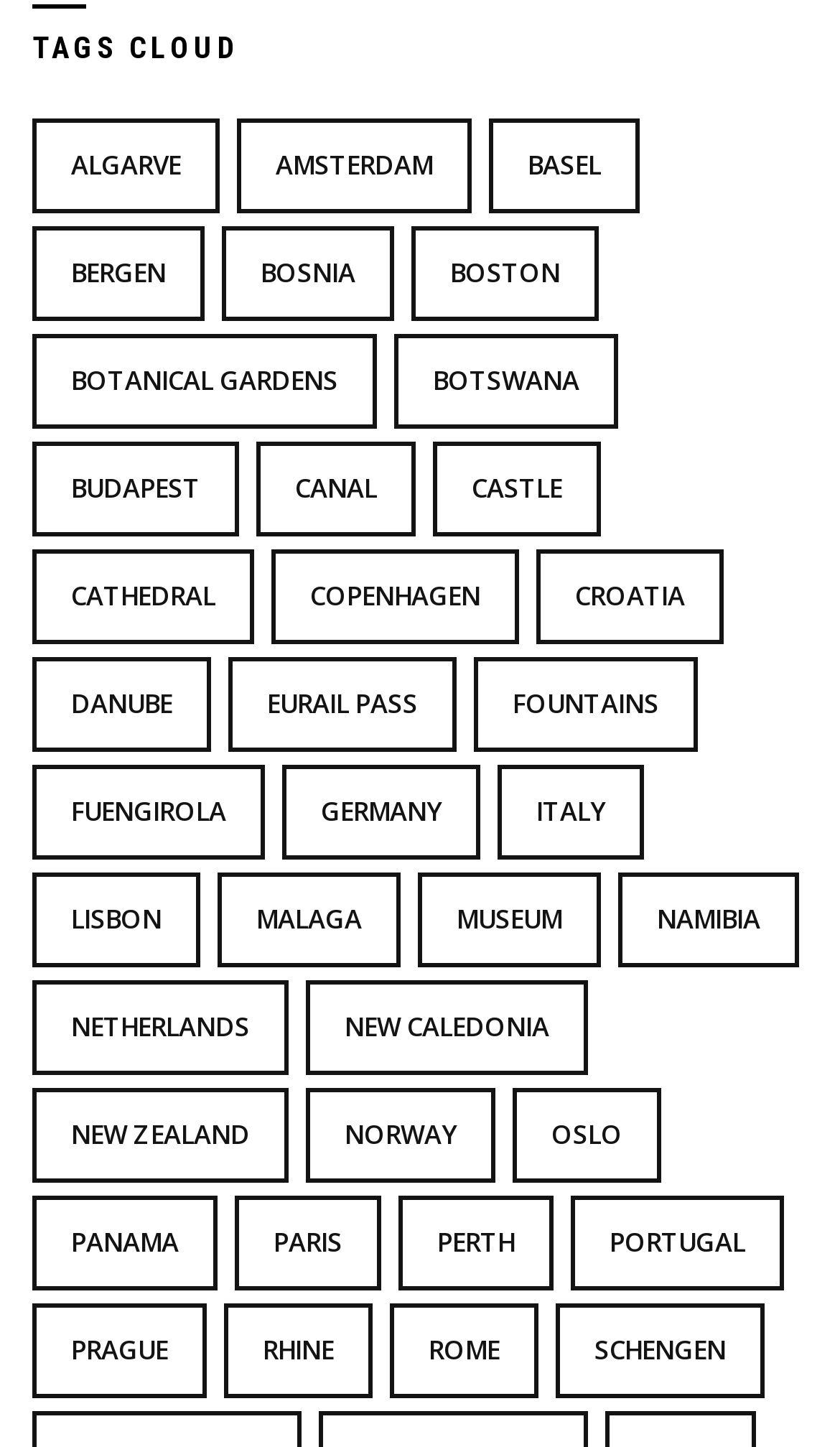Pinpoint the bounding box coordinates of the element to be clicked to execute the instruction: "Explore Botanical Gardens".

[0.038, 0.231, 0.449, 0.296]